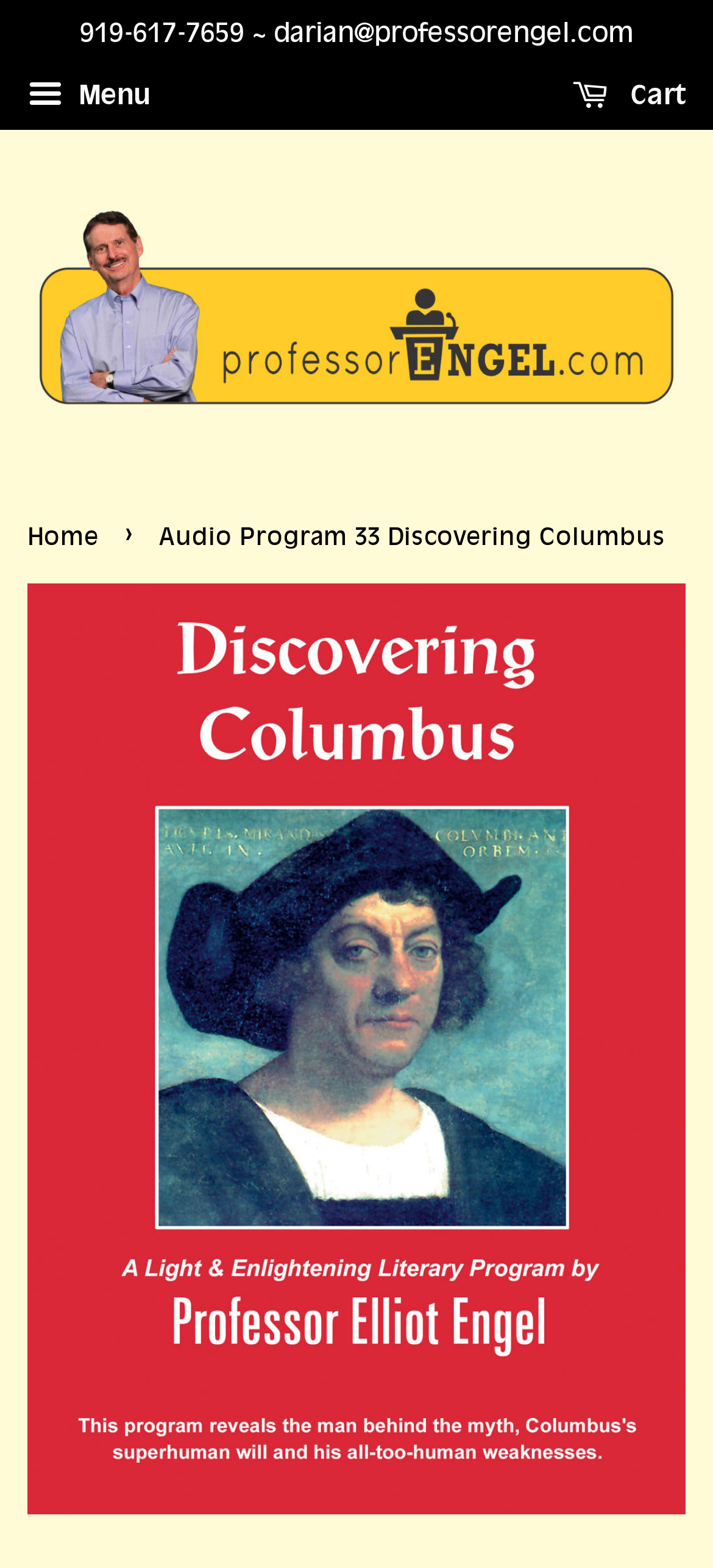What is the title of the audio program?
Using the information presented in the image, please offer a detailed response to the question.

I found the title of the audio program by looking at the static text element with the text 'Audio Program 33 Discovering Columbus', which is located below the navigation breadcrumbs.